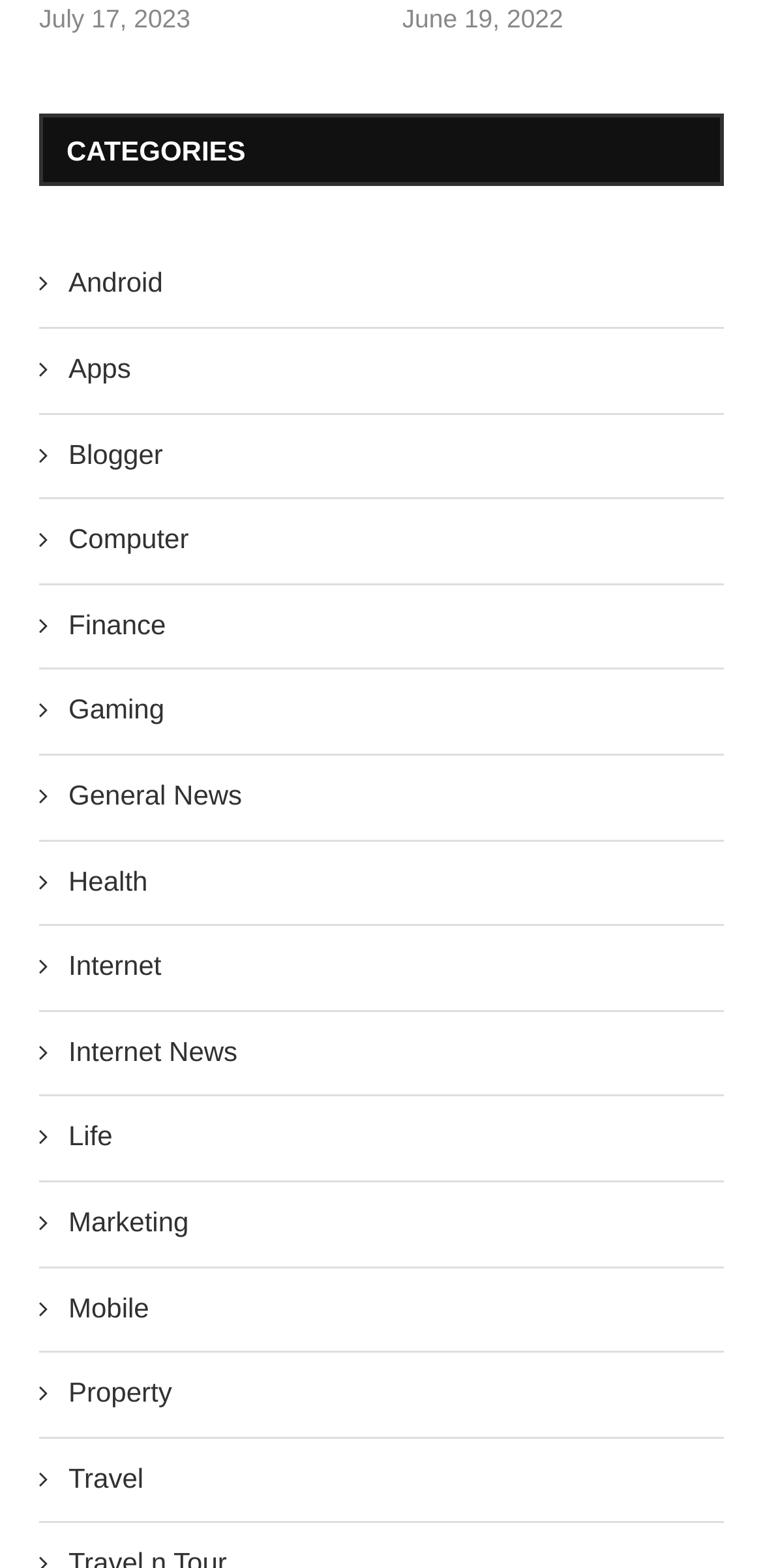How many categories are listed on the webpage?
Kindly answer the question with as much detail as you can.

I counted the number of links under the 'CATEGORIES' heading and found 18 links, each representing a category. Therefore, there are 18 categories listed on the webpage.